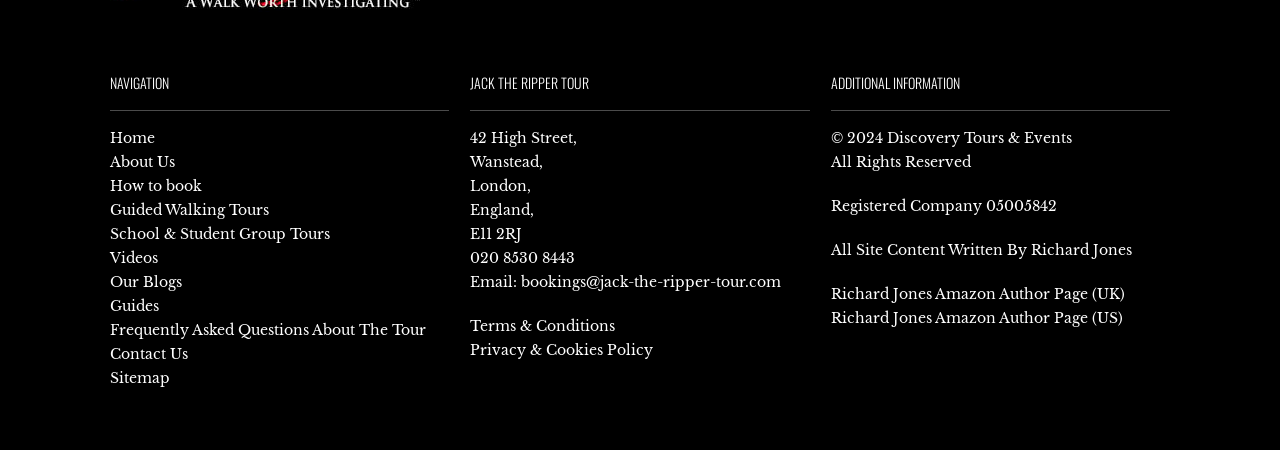Provide a short answer to the following question with just one word or phrase: What type of tours does the company offer?

Guided Walking Tours